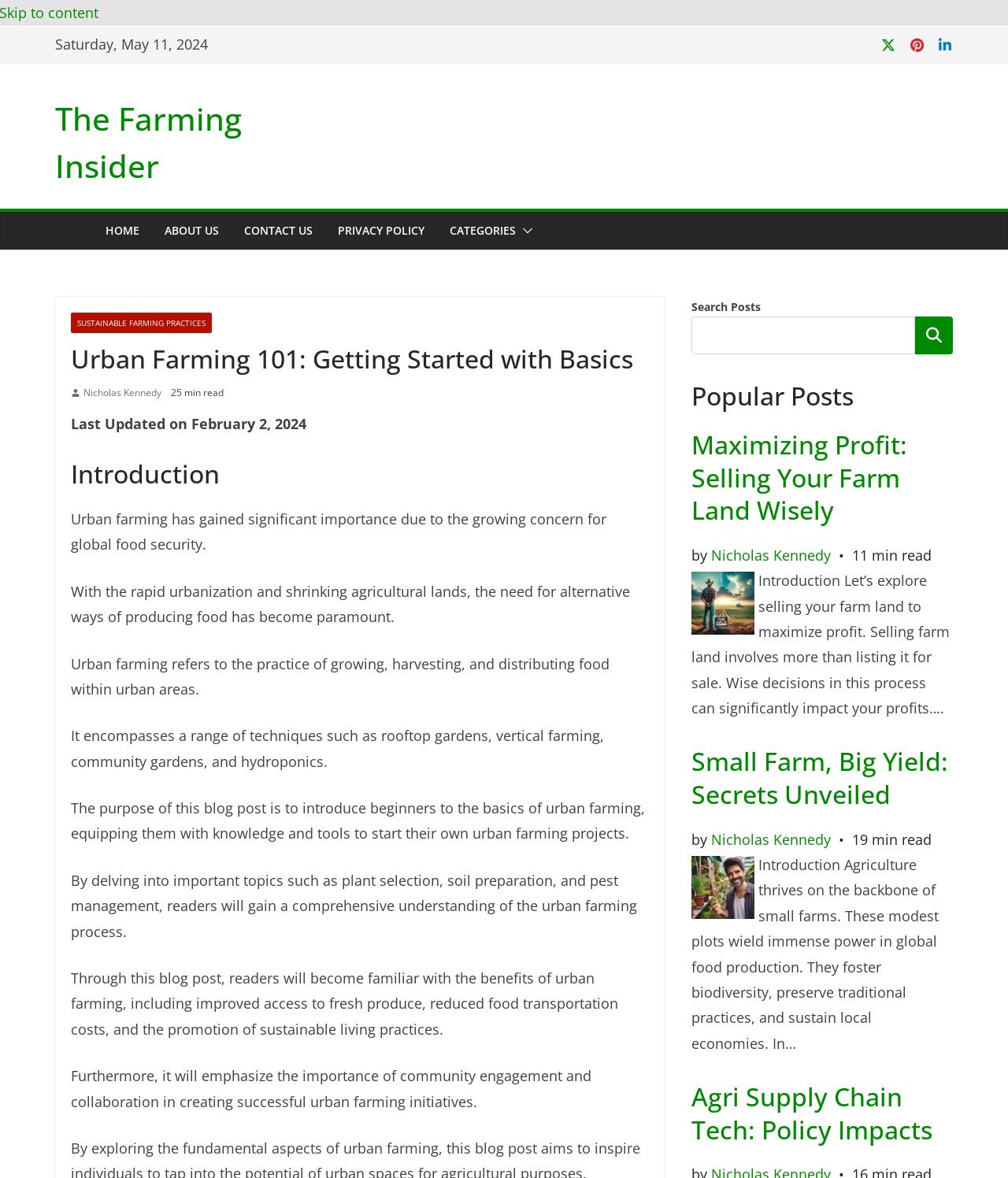What is the date displayed on the webpage?
From the screenshot, provide a brief answer in one word or phrase.

Saturday, May 11, 2024